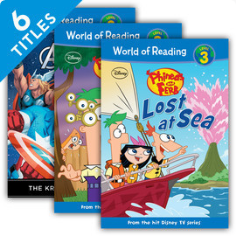What is the purpose of this set of books?
Based on the screenshot, give a detailed explanation to answer the question.

This set aims to inspire reading through entertaining stories and recognizable characters from hit Disney TV series, appealing to young readers and enhancing their reading skills.